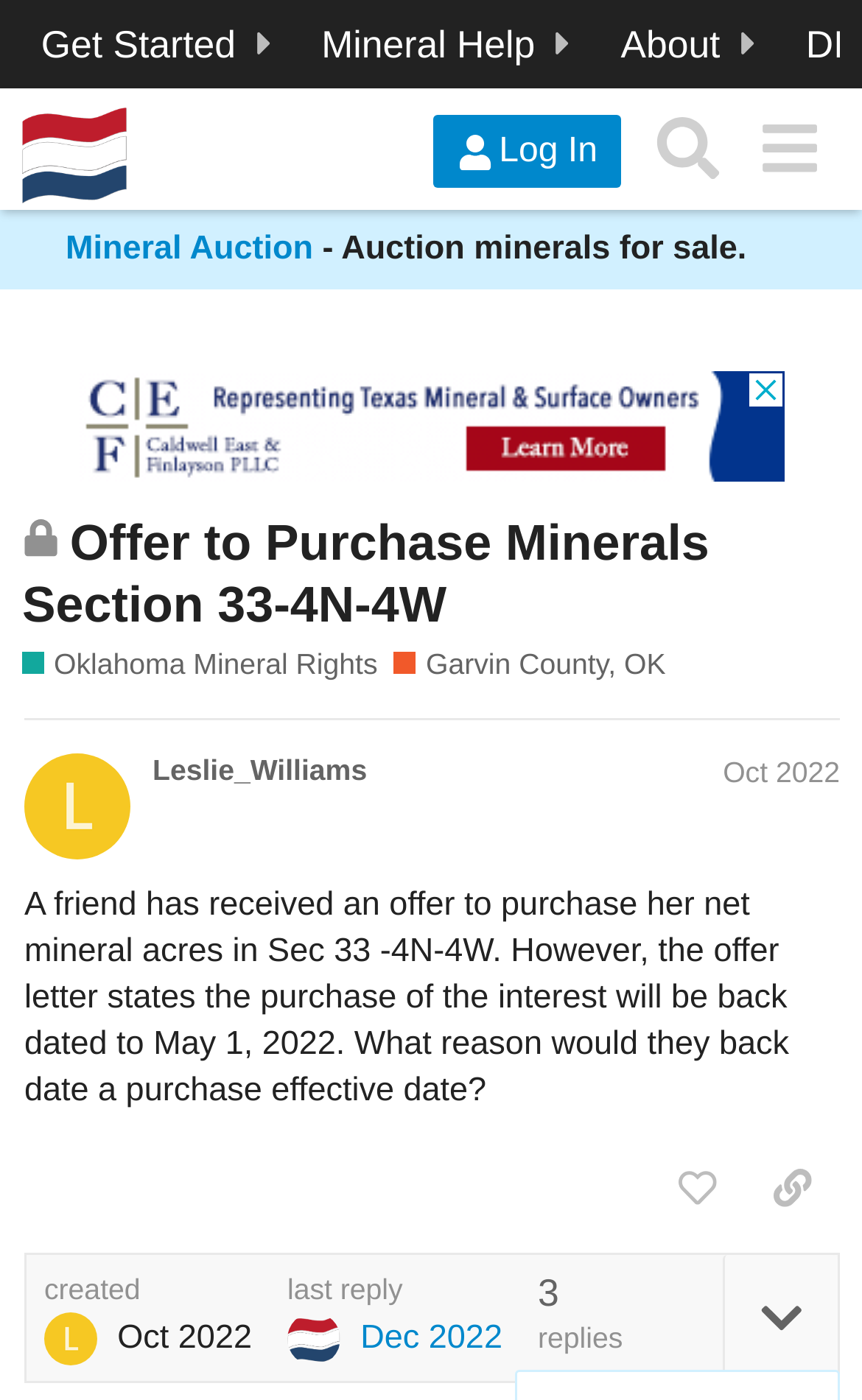What is the location of the mineral acres being discussed?
Based on the visual content, answer with a single word or a brief phrase.

Garvin County, OK